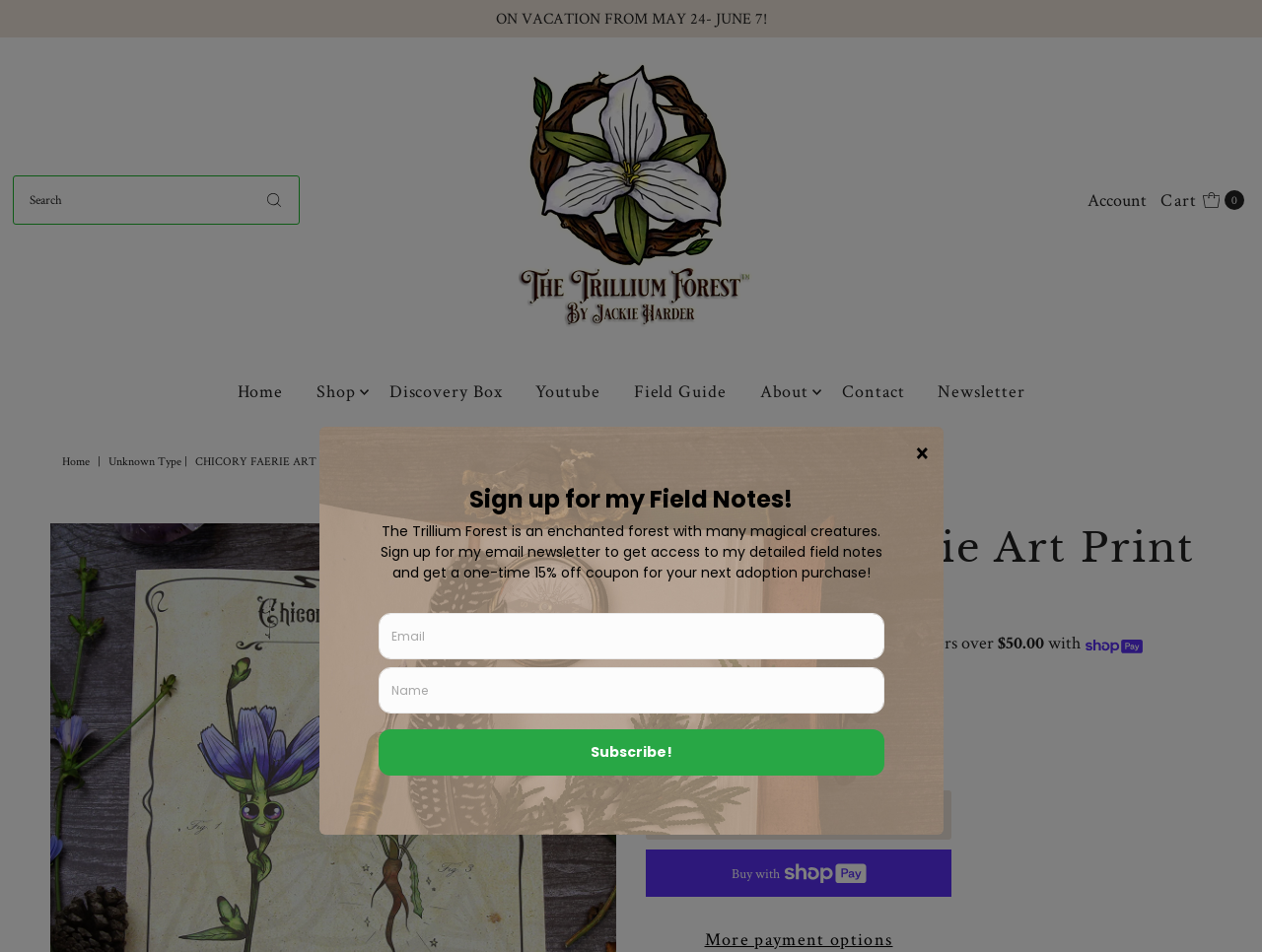Show the bounding box coordinates of the region that should be clicked to follow the instruction: "Click on the 'Add to Cart' button."

[0.512, 0.83, 0.754, 0.882]